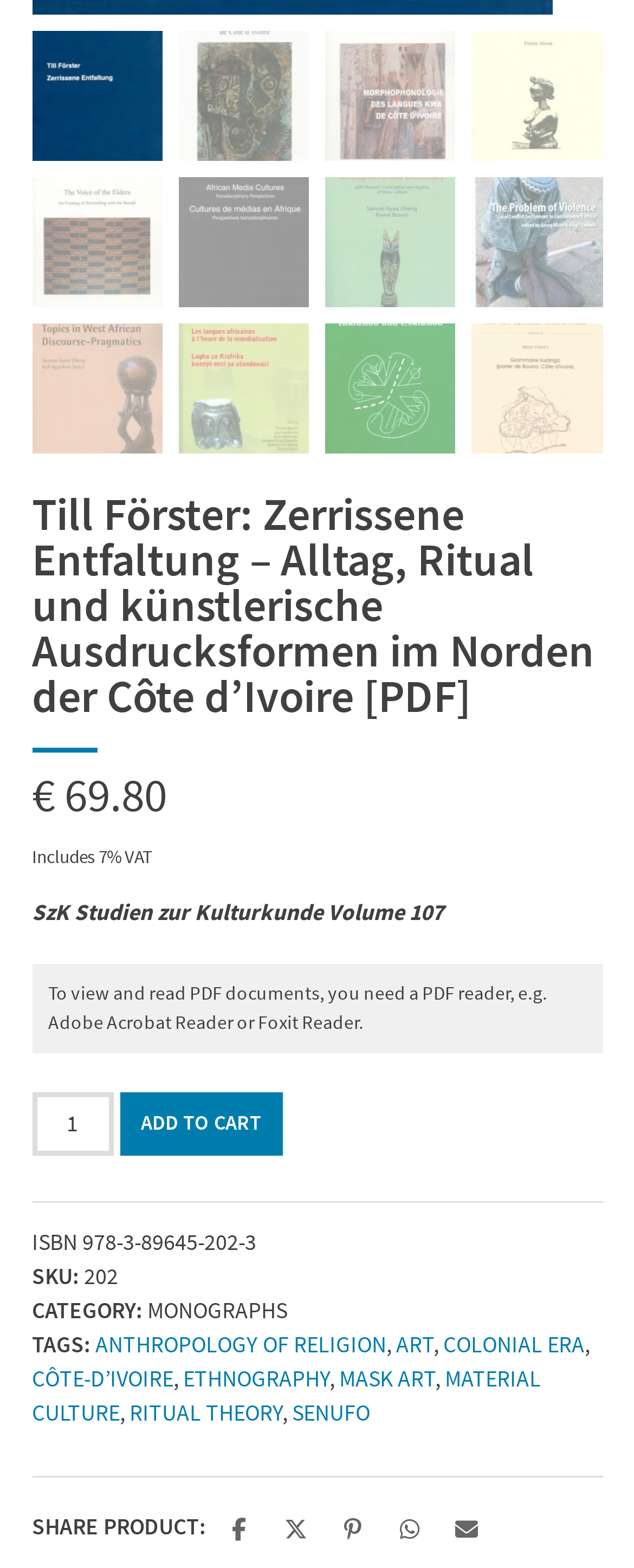Can you specify the bounding box coordinates of the area that needs to be clicked to fulfill the following instruction: "View product category"?

[0.232, 0.826, 0.453, 0.845]